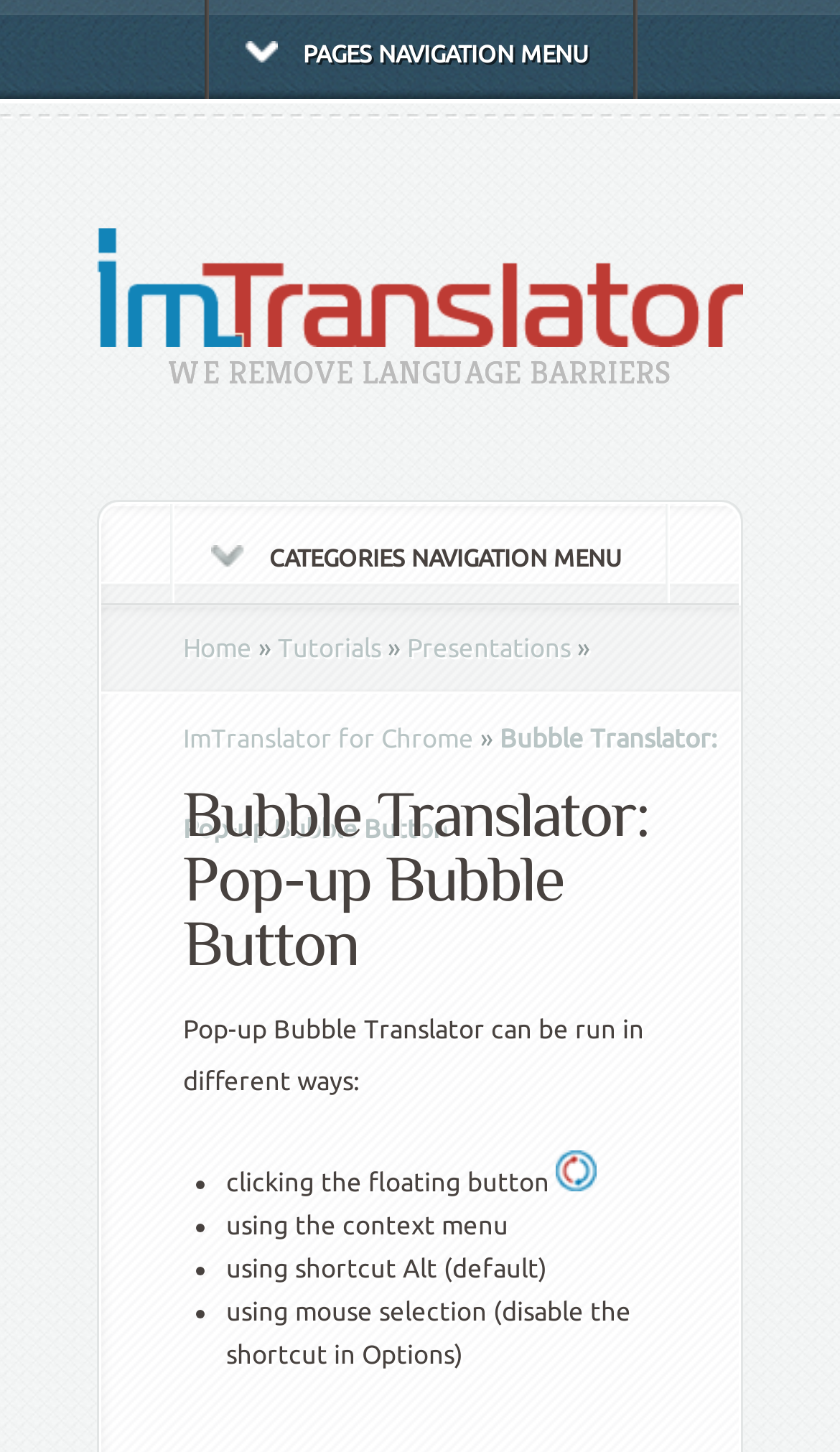Using floating point numbers between 0 and 1, provide the bounding box coordinates in the format (top-left x, top-left y, bottom-right x, bottom-right y). Locate the UI element described here: parent_node: WE REMOVE LANGUAGE BARRIERS

[0.115, 0.222, 0.885, 0.241]